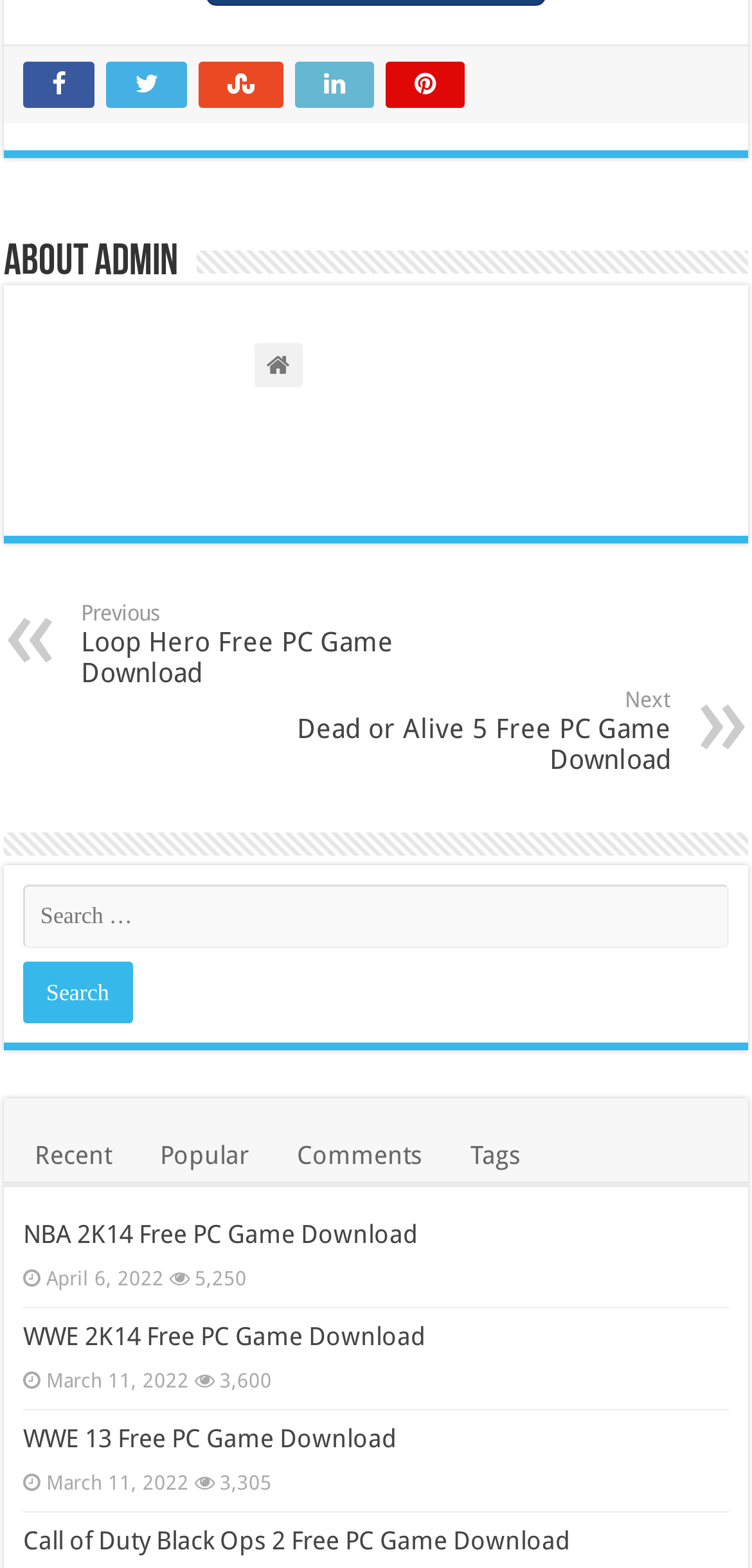Locate the bounding box coordinates of the region to be clicked to comply with the following instruction: "Visit the post on December 8, 2008". The coordinates must be four float numbers between 0 and 1, in the form [left, top, right, bottom].

None